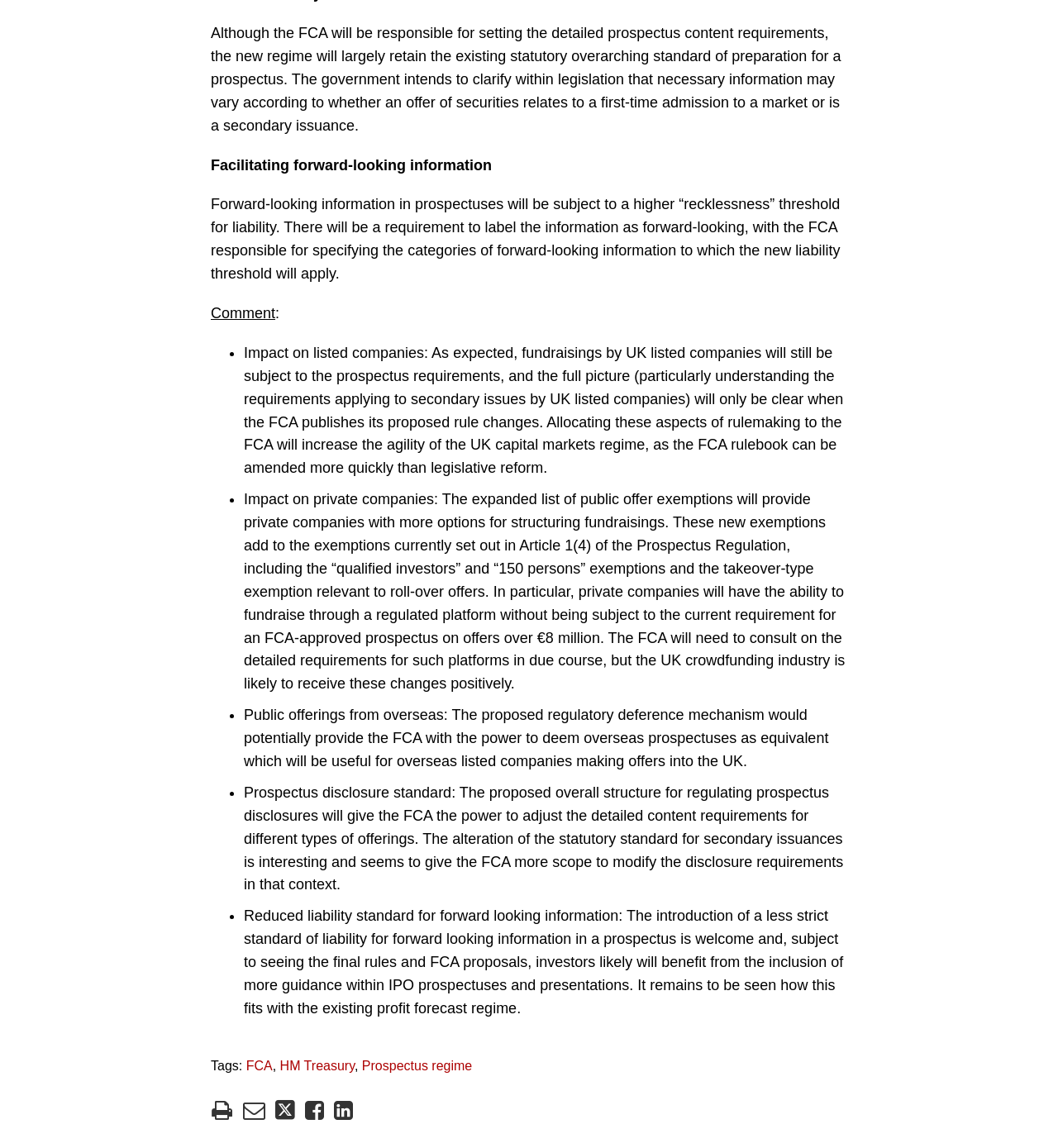Determine the bounding box for the UI element described here: "New York".

[0.831, 0.93, 0.874, 0.941]